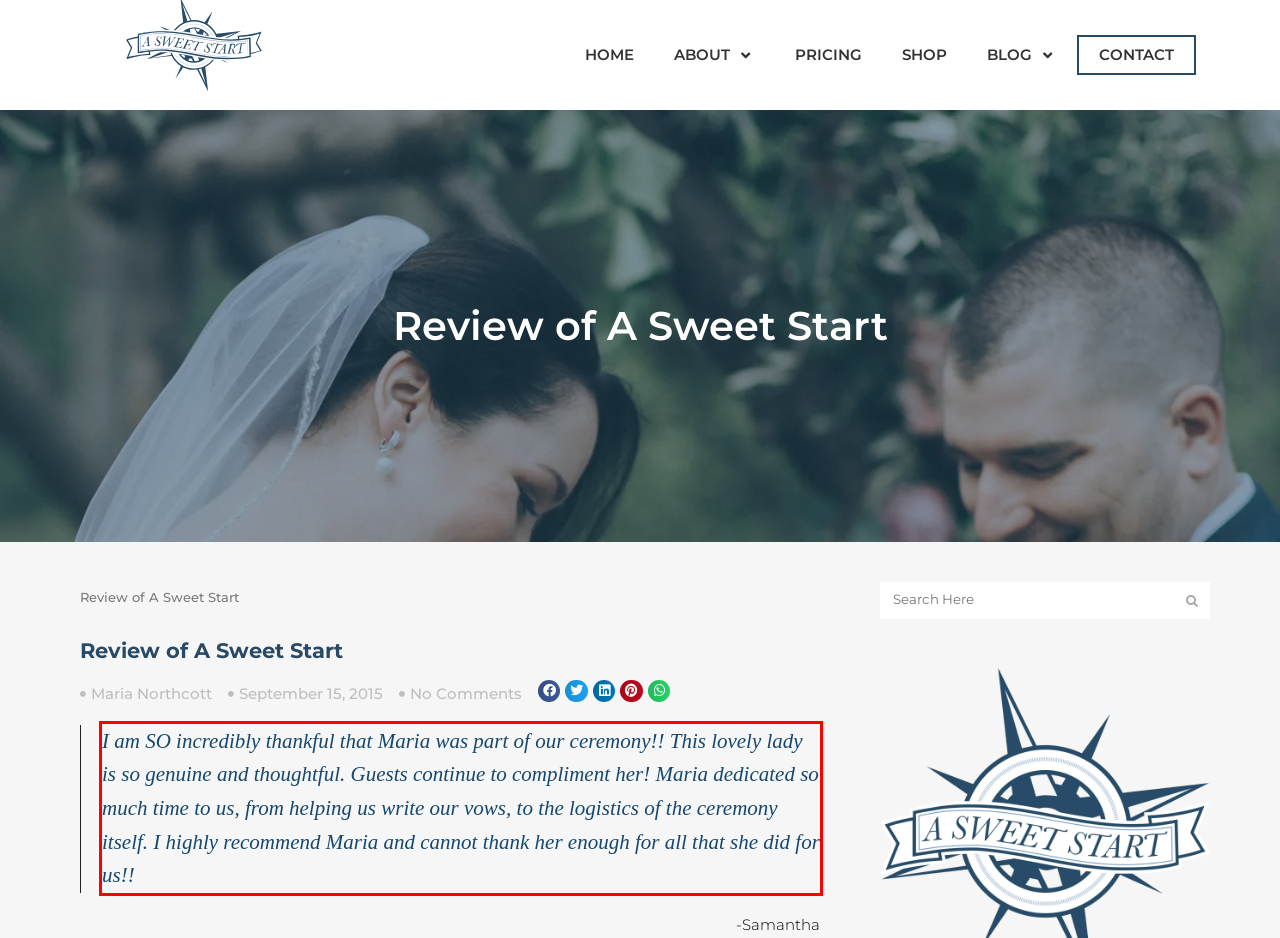You are given a screenshot with a red rectangle. Identify and extract the text within this red bounding box using OCR.

I am SO incredibly thankful that Maria was part of our ceremony!! This lovely lady is so genuine and thoughtful. Guests continue to compliment her! Maria dedicated so much time to us, from helping us write our vows, to the logistics of the ceremony itself. I highly recommend Maria and cannot thank her enough for all that she did for us!!